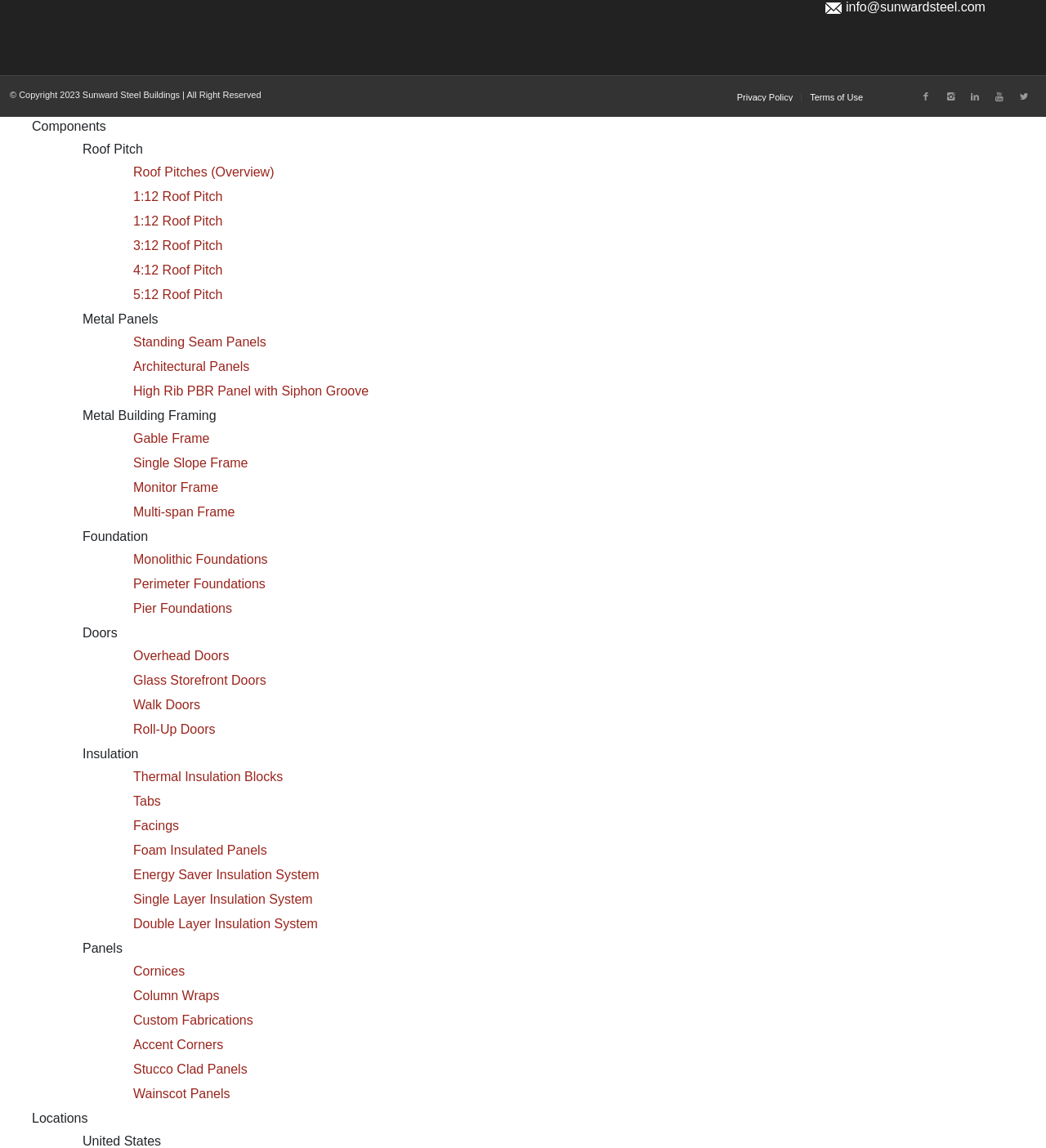What is the first component listed?
Utilize the image to construct a detailed and well-explained answer.

I looked at the top of the webpage and found the first component listed, which is 'Components', with subcategories such as 'Roof Pitch', 'Metal Panels', and more.